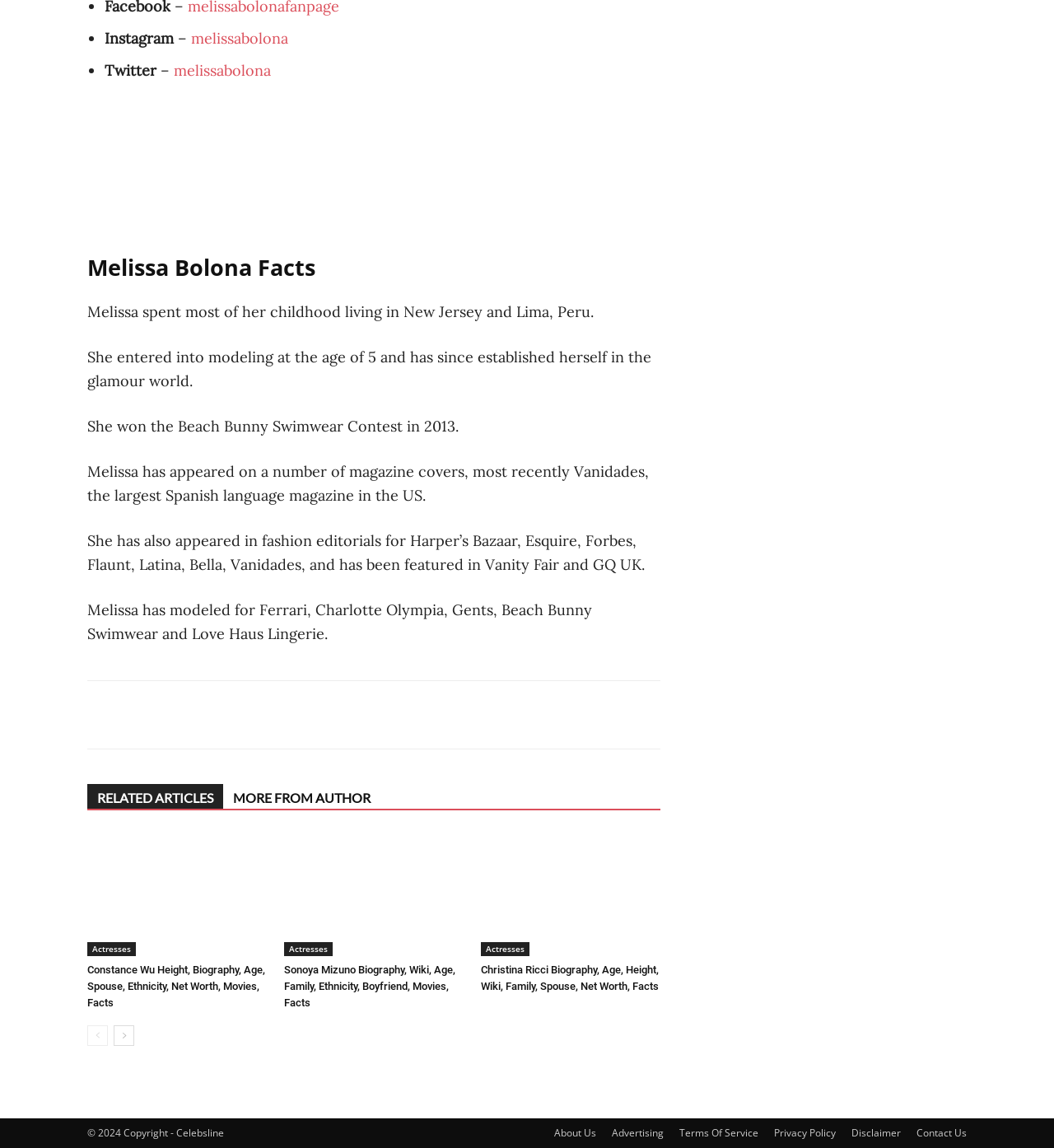What is the name of the magazine that Melissa Bolona has appeared on the cover of?
Using the image as a reference, answer the question in detail.

The webpage mentions that Melissa Bolona has appeared on a number of magazine covers, most recently Vanidades, which is the largest Spanish language magazine in the US.